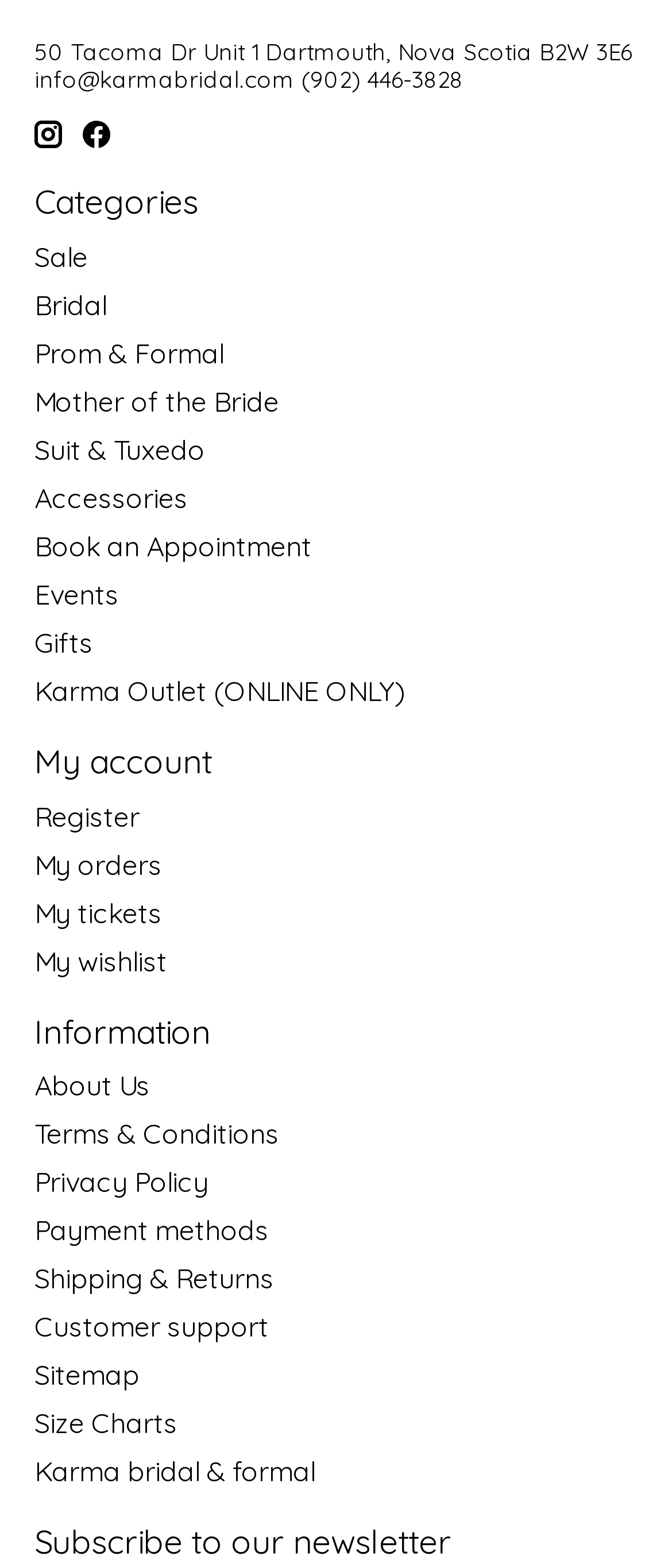Please specify the bounding box coordinates of the area that should be clicked to accomplish the following instruction: "Follow us on Instagram". The coordinates should consist of four float numbers between 0 and 1, i.e., [left, top, right, bottom].

[0.051, 0.077, 0.092, 0.095]